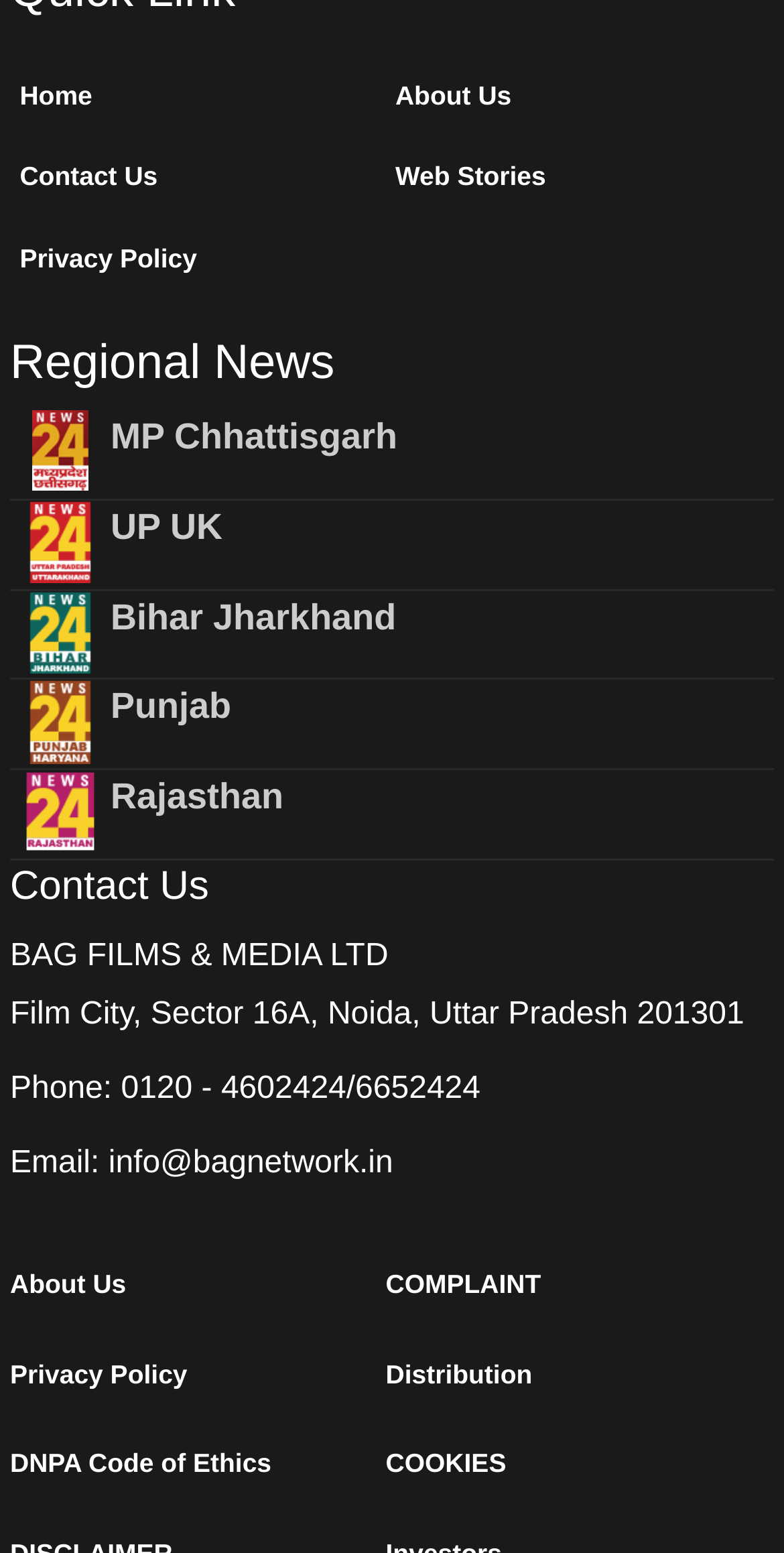Provide your answer to the question using just one word or phrase: What is the phone number of the company?

0120 - 4602424/6652424